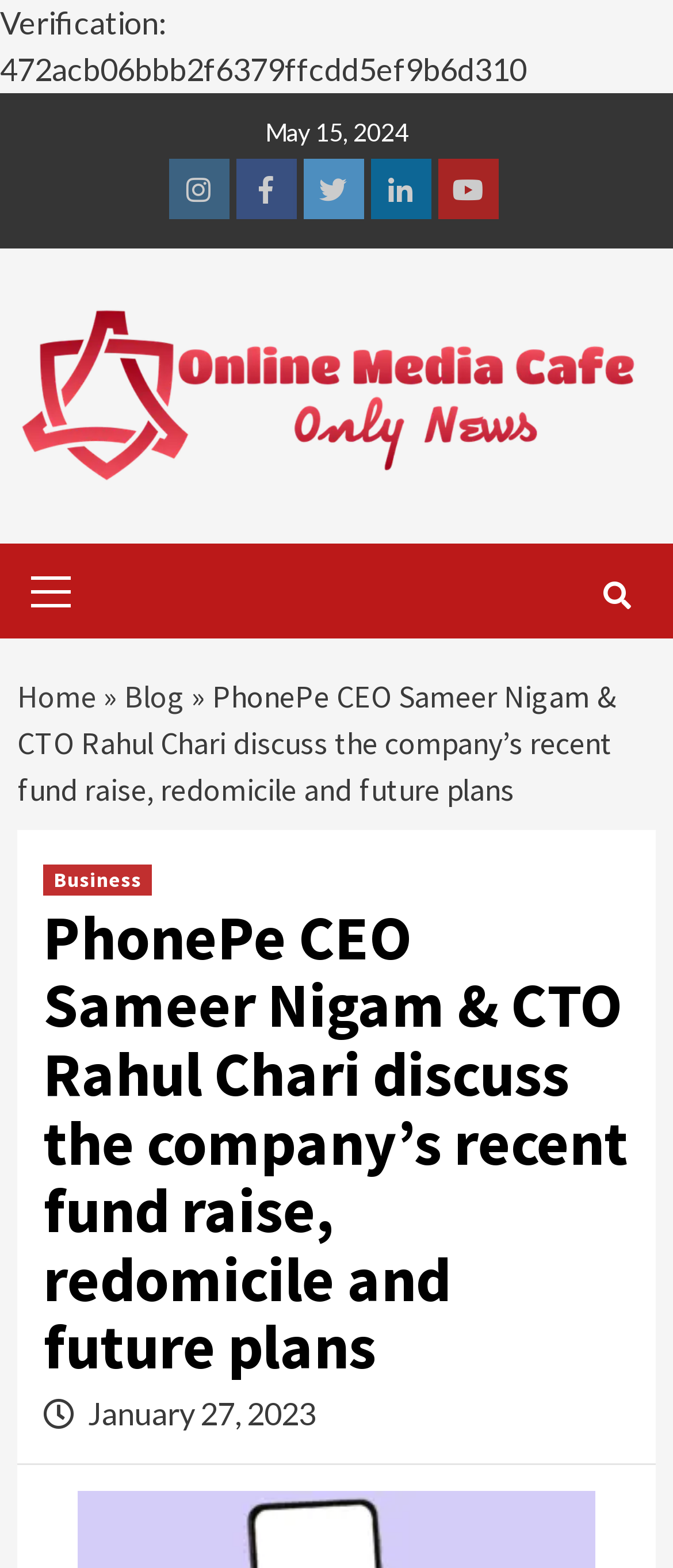Analyze the image and provide a detailed answer to the question: What is the name of the online media platform?

I found the name of the online media platform by looking at the link element with the content 'Online Media Cafe' located at the top of the page.